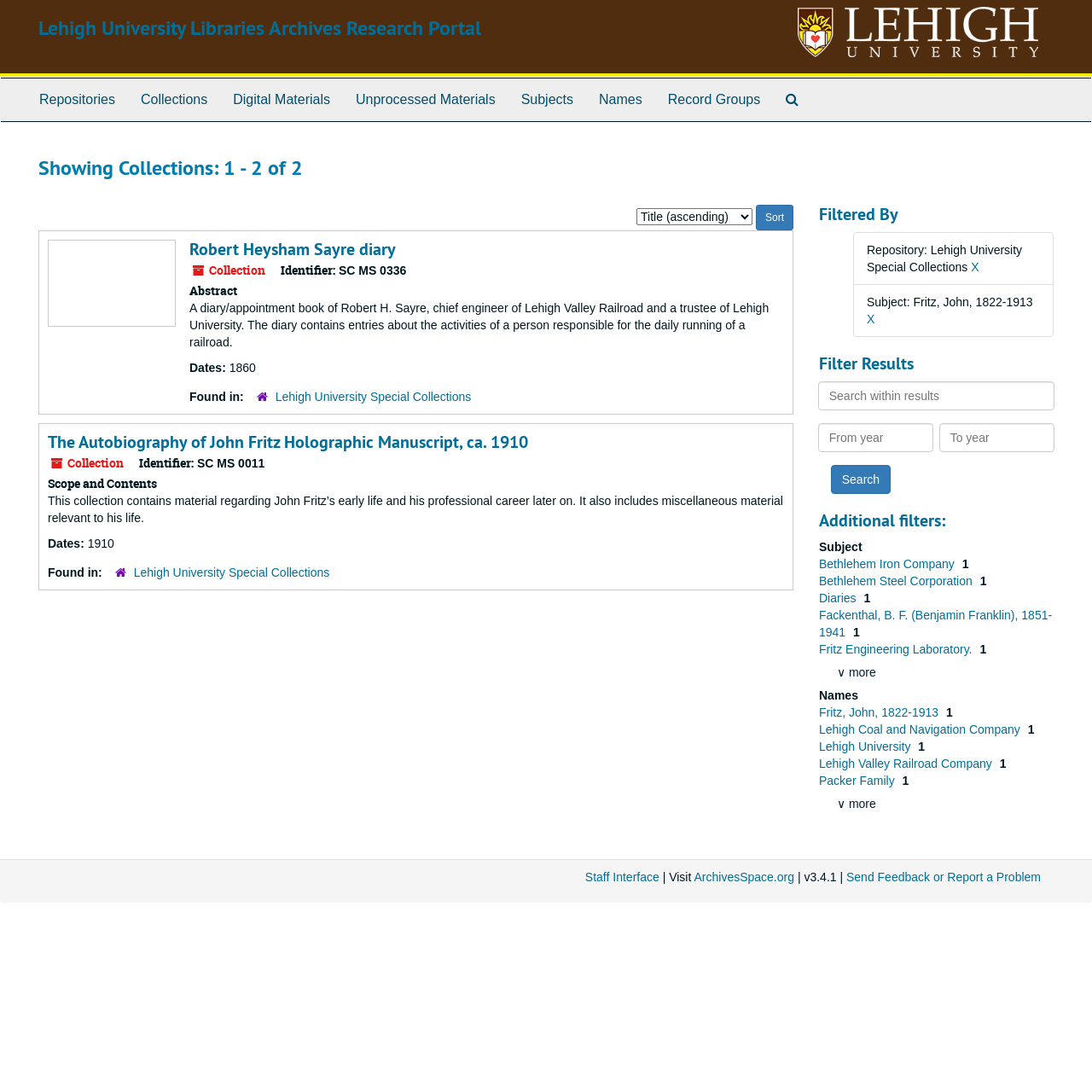Identify the bounding box coordinates for the element you need to click to achieve the following task: "Go to Home". The coordinates must be four float values ranging from 0 to 1, formatted as [left, top, right, bottom].

None